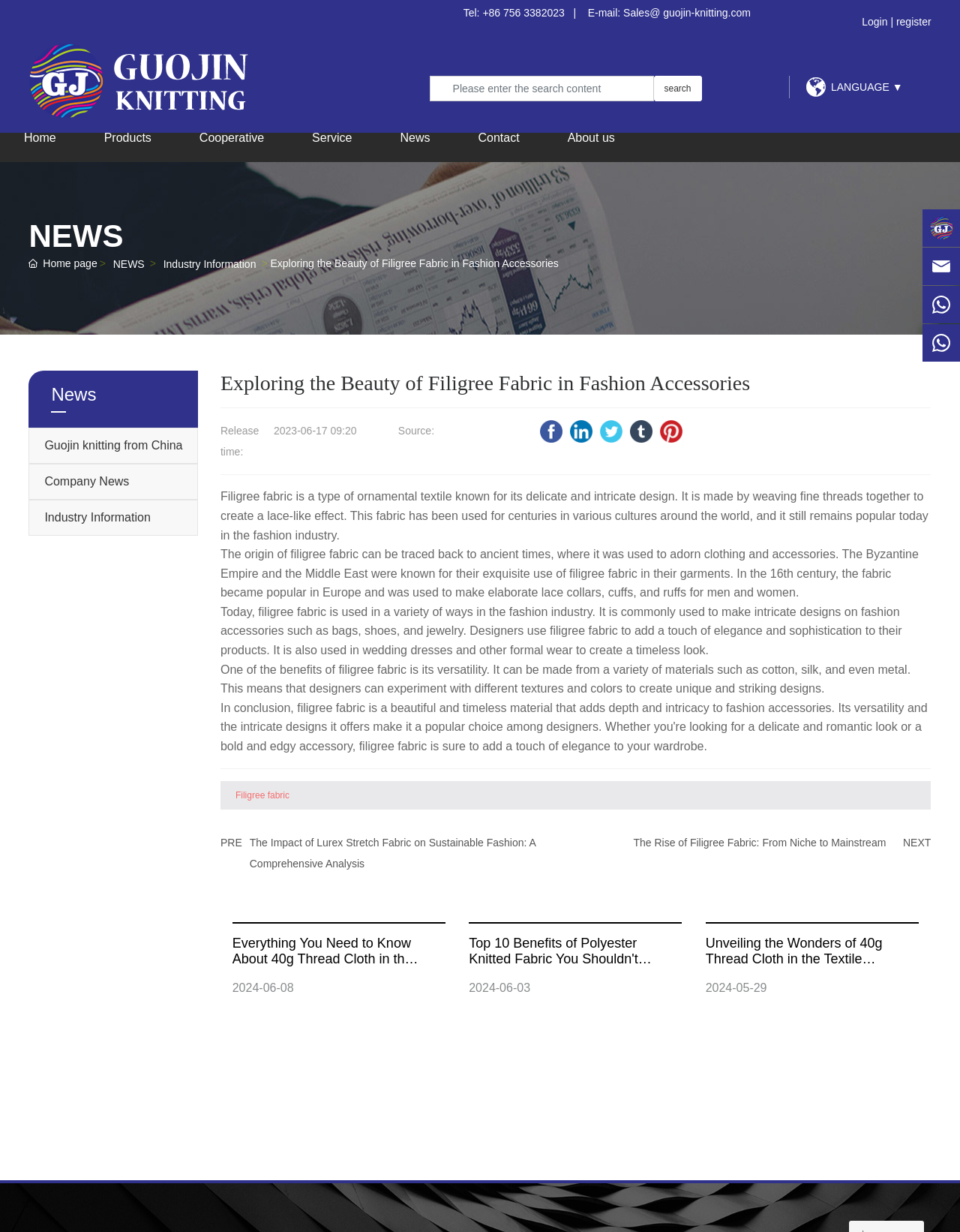Bounding box coordinates are to be given in the format (top-left x, top-left y, bottom-right x, bottom-right y). All values must be floating point numbers between 0 and 1. Provide the bounding box coordinate for the UI element described as: About us

[0.566, 0.093, 0.665, 0.132]